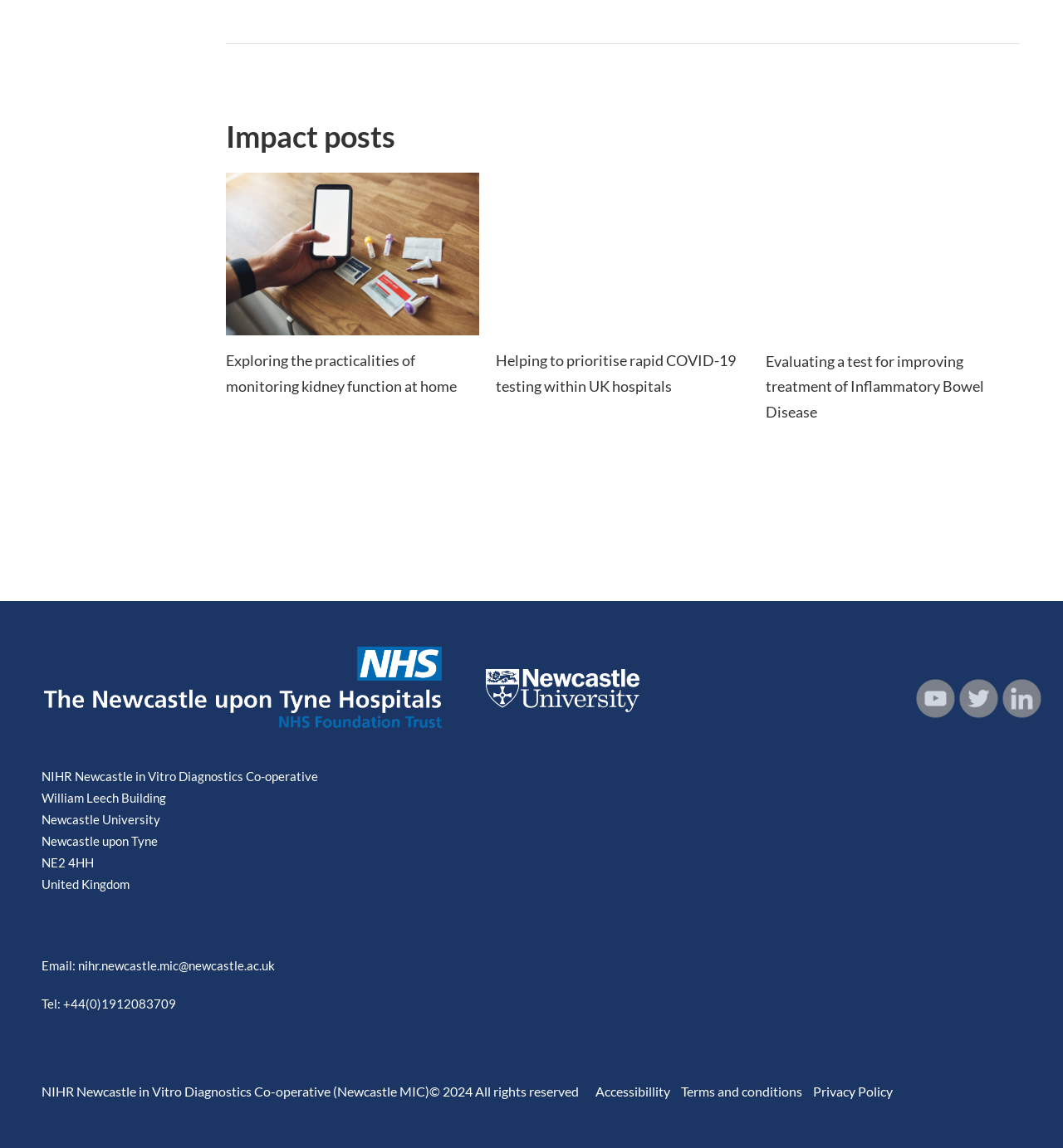Please provide the bounding box coordinates for the element that needs to be clicked to perform the instruction: "View the 'Exploring the practicalities of monitoring kidney function at home' article". The coordinates must consist of four float numbers between 0 and 1, formatted as [left, top, right, bottom].

[0.212, 0.303, 0.451, 0.347]